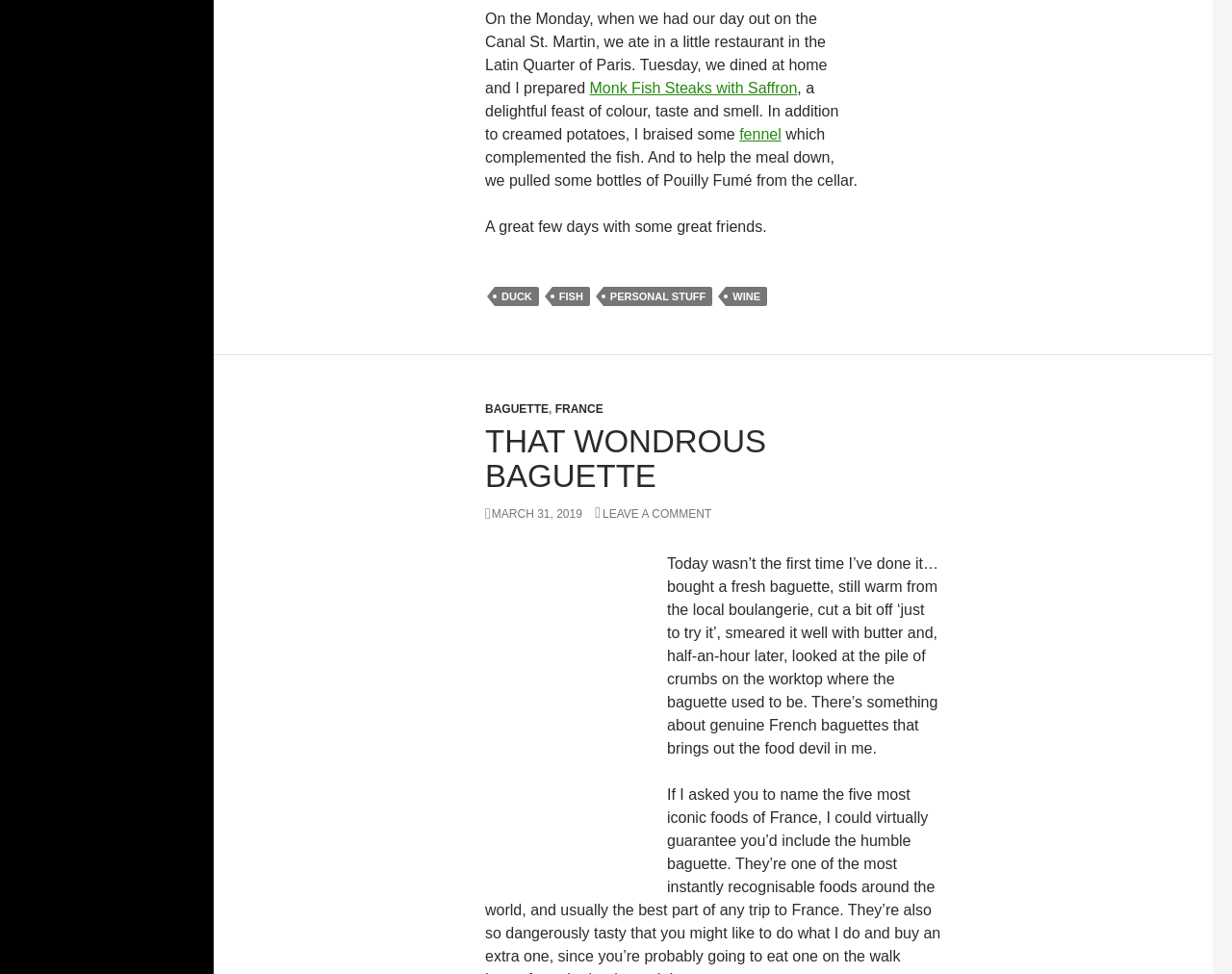Given the description of a UI element: "Healthcare Scheduling Software", identify the bounding box coordinates of the matching element in the webpage screenshot.

None